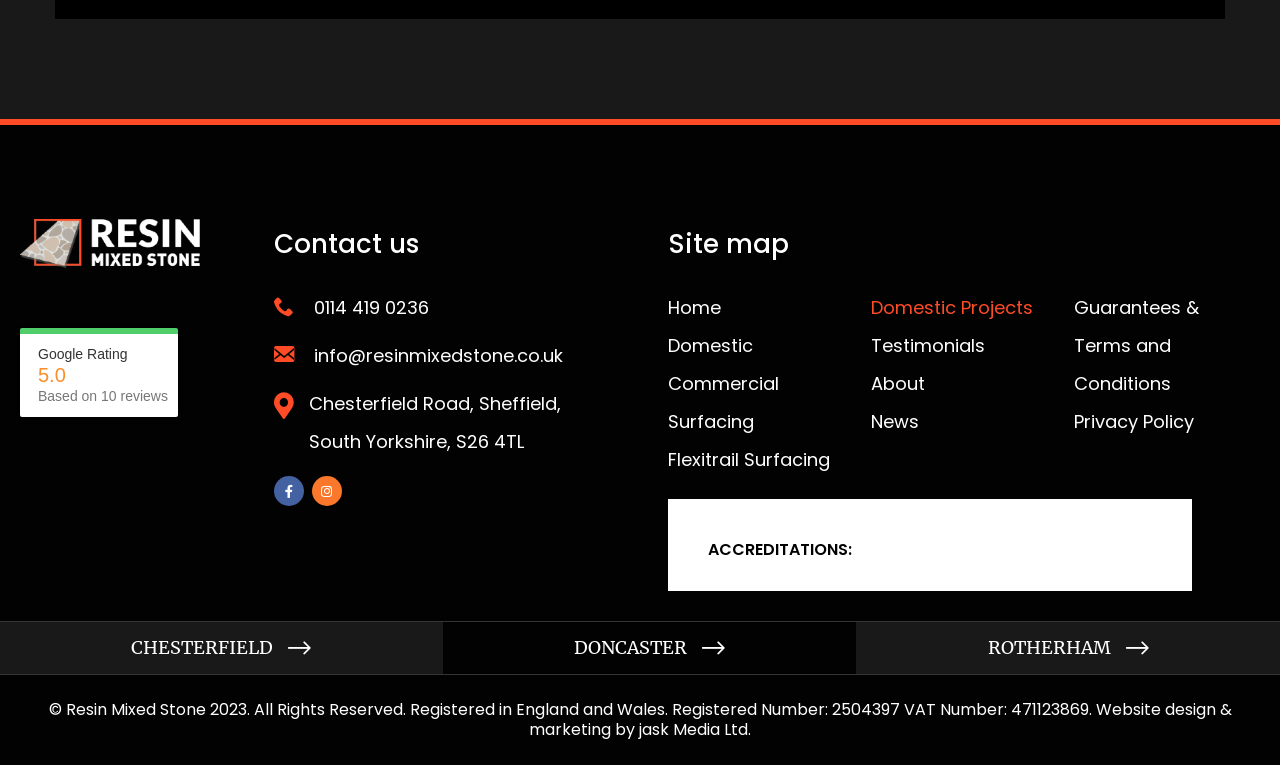What is the address of Resin Mixed Stone?
Can you offer a detailed and complete answer to this question?

The address of Resin Mixed Stone can be found in the section with the group element containing the text 'Chesterfield Road, Sheffield,' and 'South Yorkshire, S26 4TL', which provides the full address.